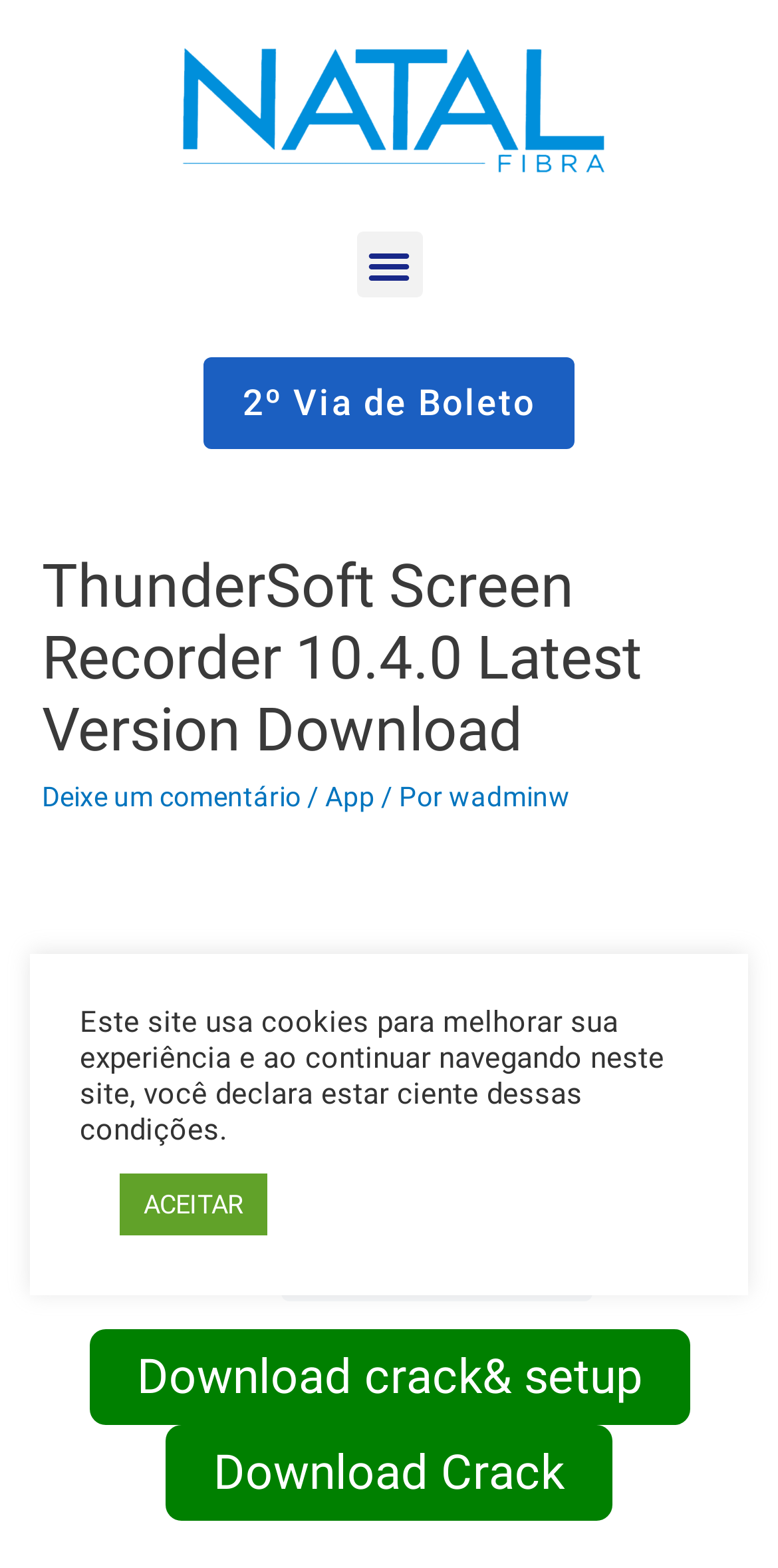Answer the question in one word or a short phrase:
What is the purpose of the 'ACEITAR' button?

Accept cookies